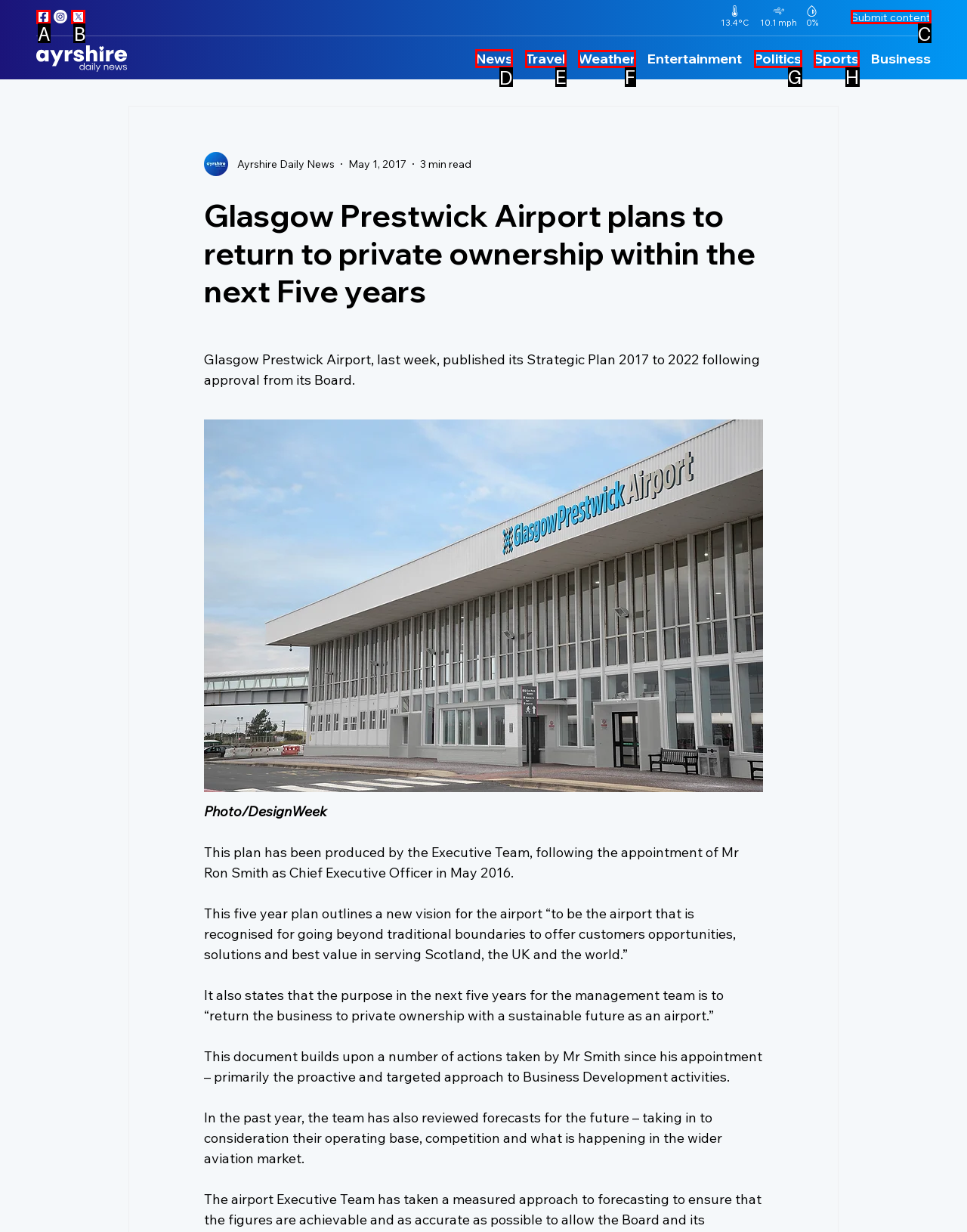Tell me the letter of the UI element to click in order to accomplish the following task: Go to News page
Answer with the letter of the chosen option from the given choices directly.

D